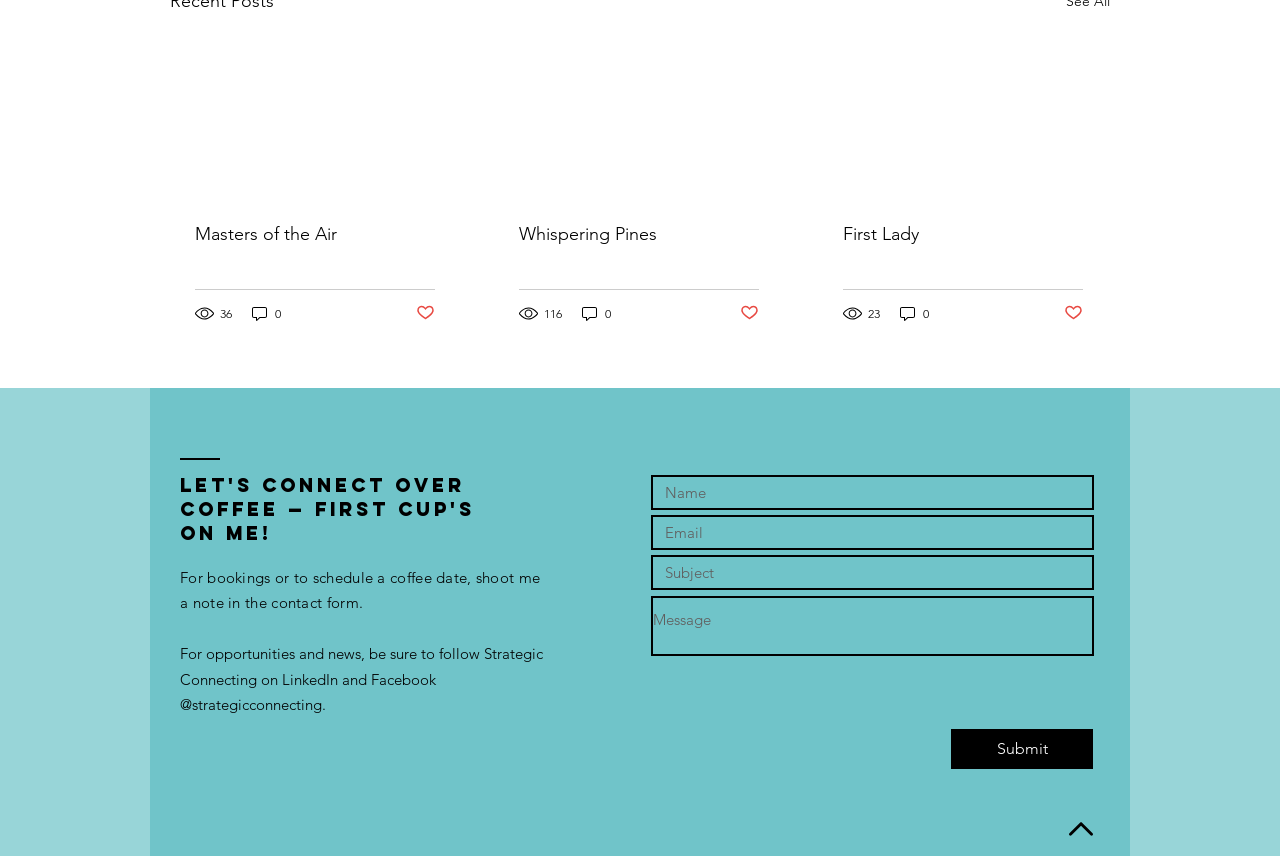Determine the bounding box coordinates of the target area to click to execute the following instruction: "Click on the 'Post not marked as liked' button."

[0.325, 0.354, 0.34, 0.379]